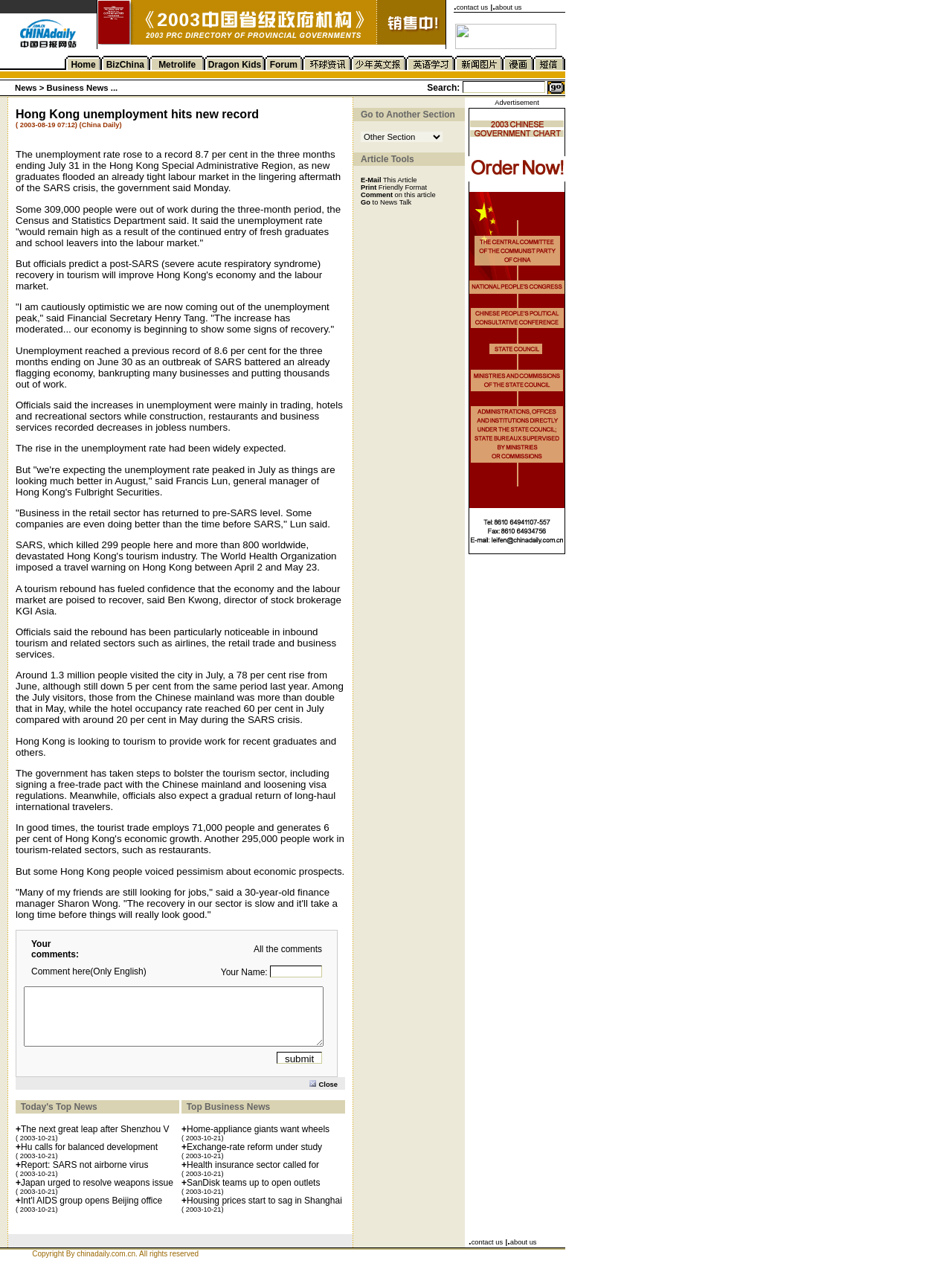How many columns are in the first table on this webpage?
By examining the image, provide a one-word or phrase answer.

4